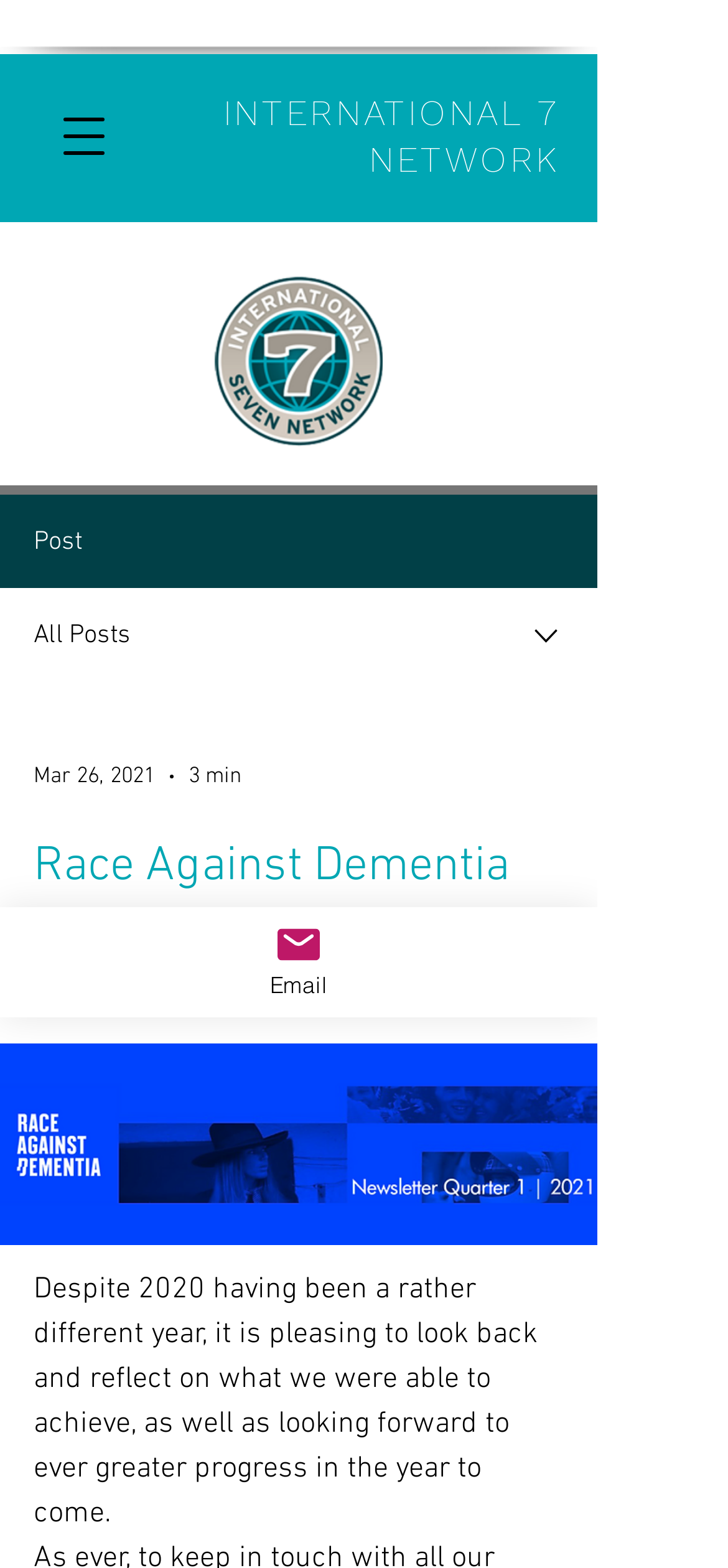What is the topic of the newsletter?
Look at the image and respond with a single word or a short phrase.

Race Against Dementia